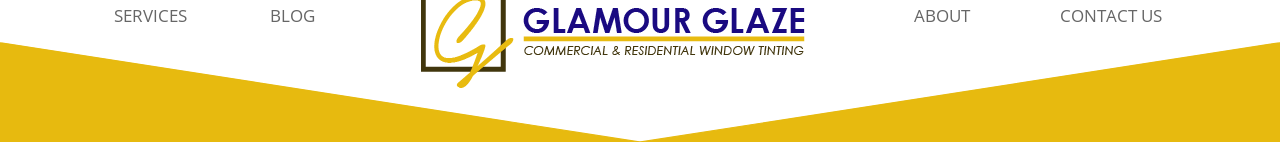What is the background color of the design?
Please elaborate on the answer to the question with detailed information.

The caption describes the design as being set against a clean, white background, which indicates that the background color of the design is clean and white.